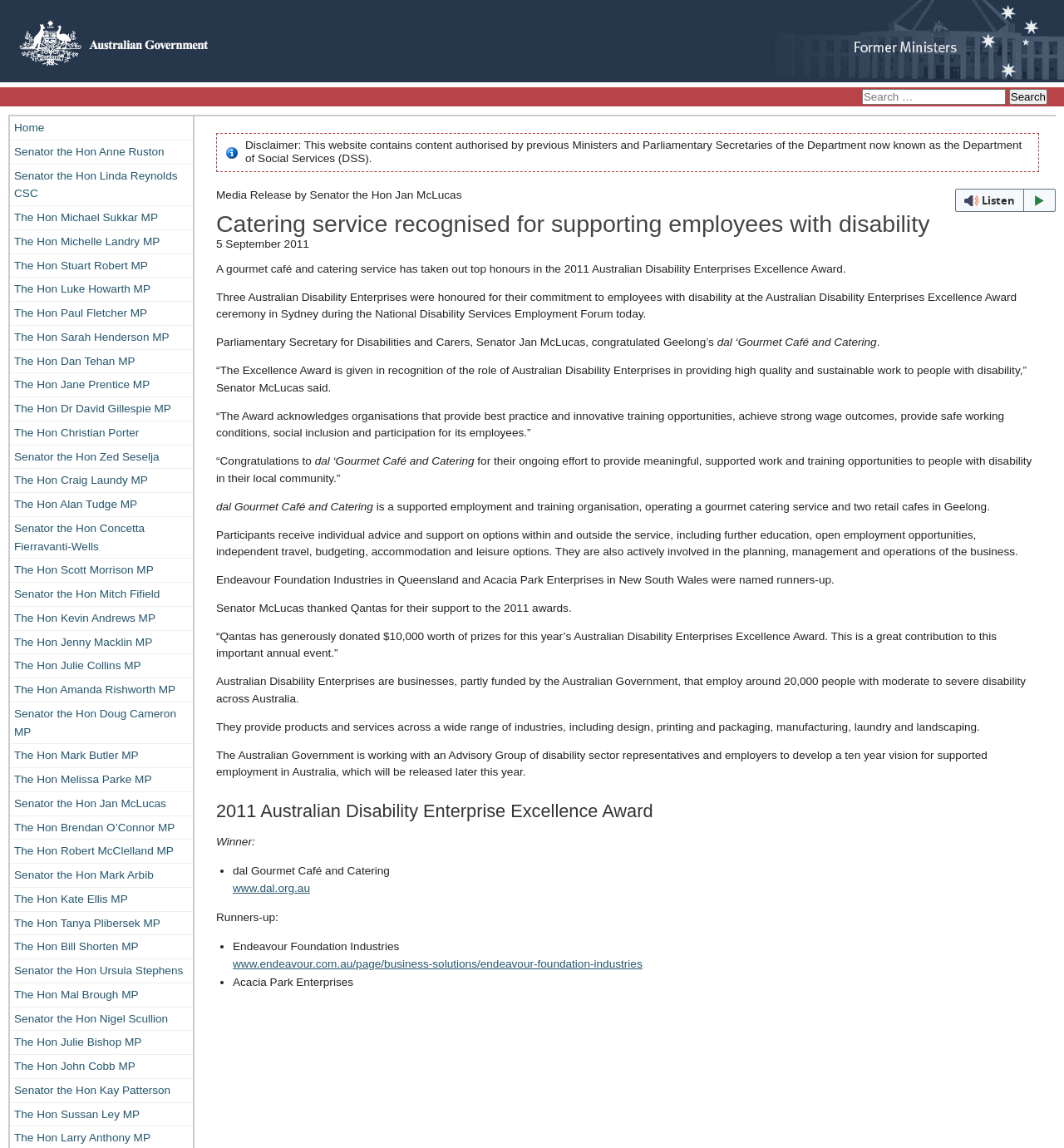Identify the bounding box coordinates of the clickable region required to complete the instruction: "Read the disclaimer". The coordinates should be given as four float numbers within the range of 0 and 1, i.e., [left, top, right, bottom].

[0.23, 0.121, 0.283, 0.132]